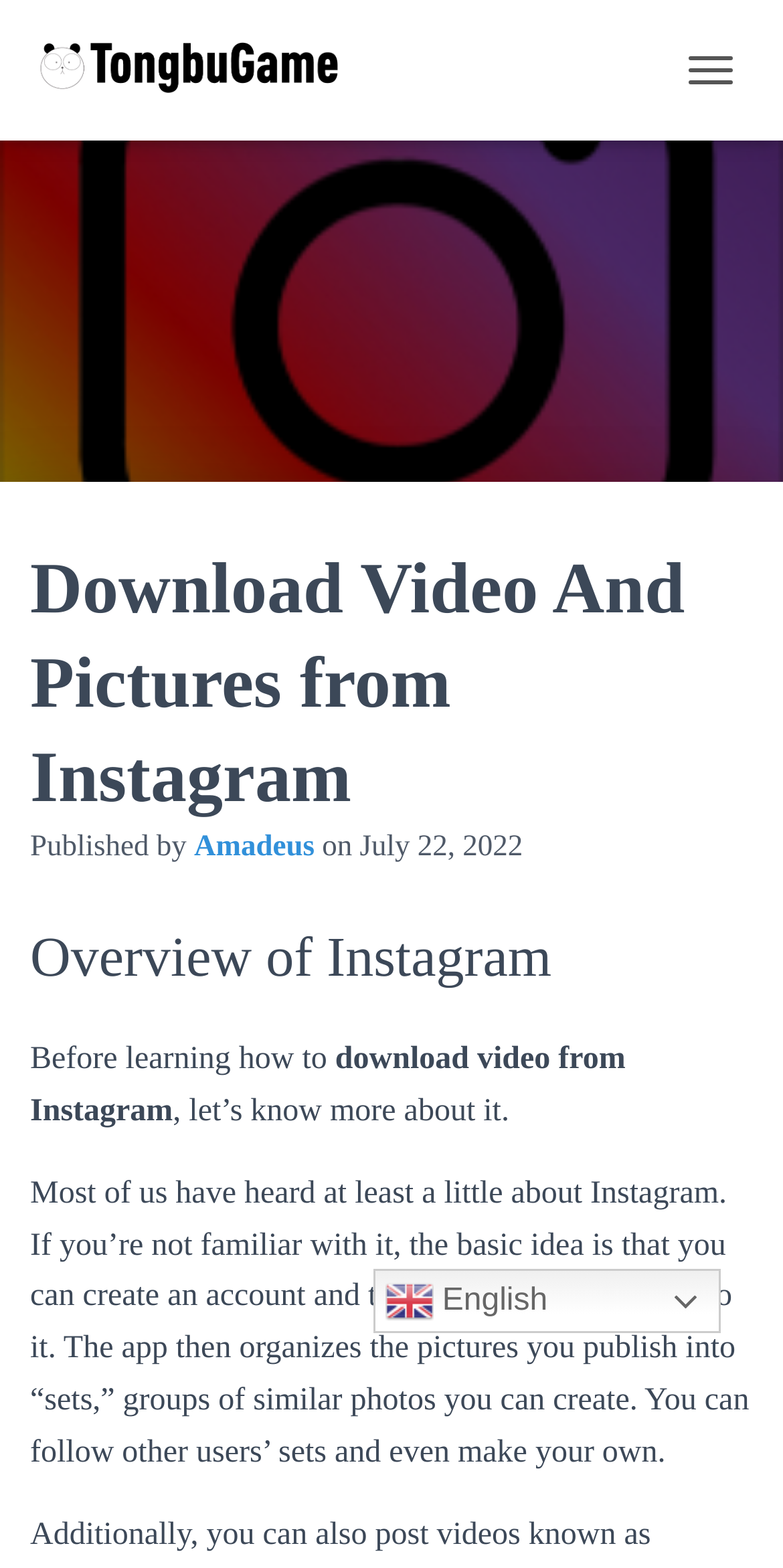Answer in one word or a short phrase: 
What is the purpose of the 'TOGGLE NAVIGATION' button?

To toggle navigation